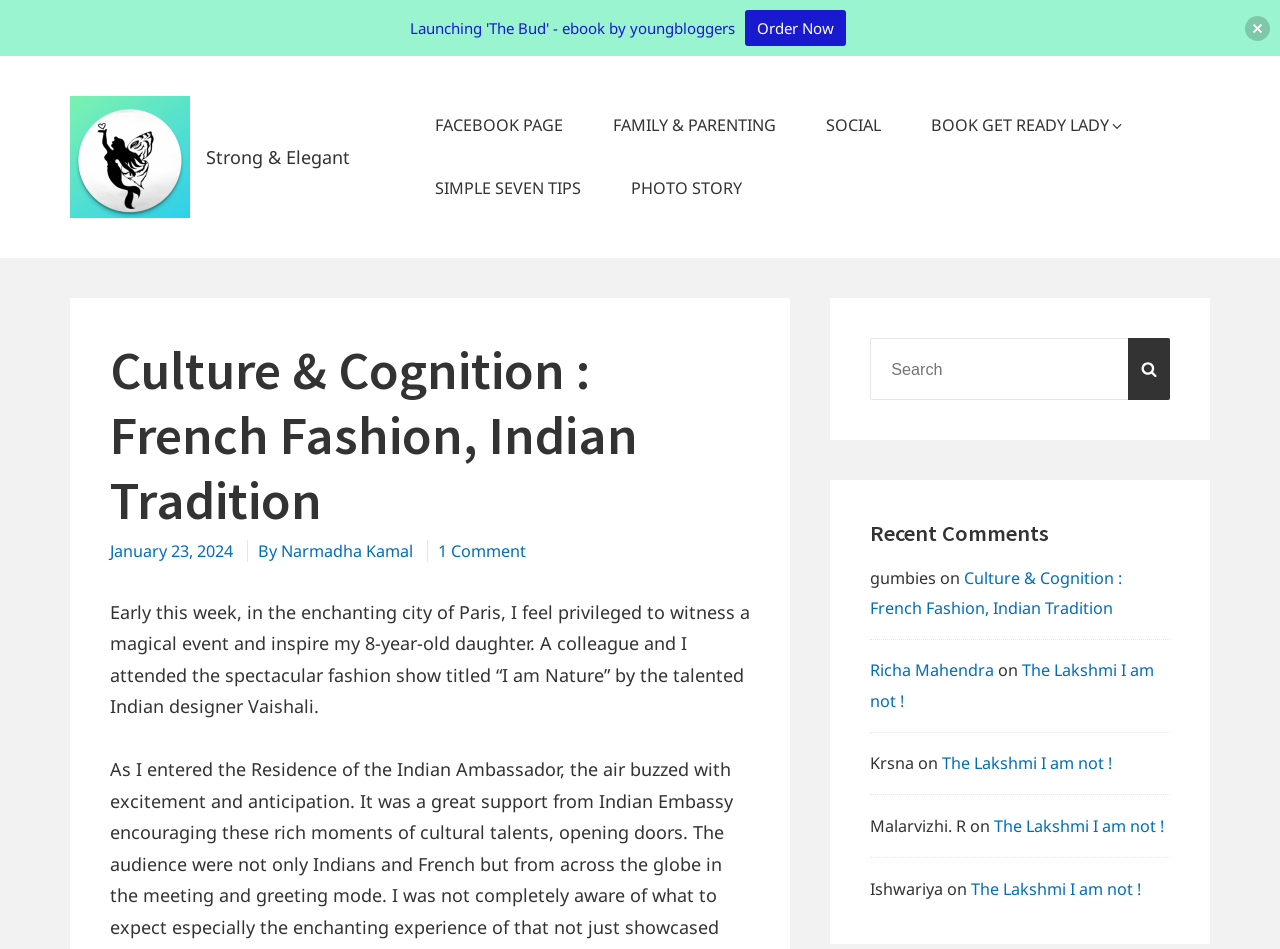Locate the bounding box coordinates of the element that needs to be clicked to carry out the instruction: "View the 'Culture & Cognition : French Fashion, Indian Tradition' article". The coordinates should be given as four float numbers ranging from 0 to 1, i.e., [left, top, right, bottom].

[0.086, 0.356, 0.586, 0.561]